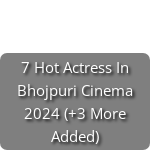What is the purpose of the phrase 'plus three more added'?
Utilize the image to construct a detailed and well-explained answer.

The phrase 'plus three more added' hints at additional content that expands the list, which is likely to pique the reader's interest and invite them to explore more about these talented individuals.